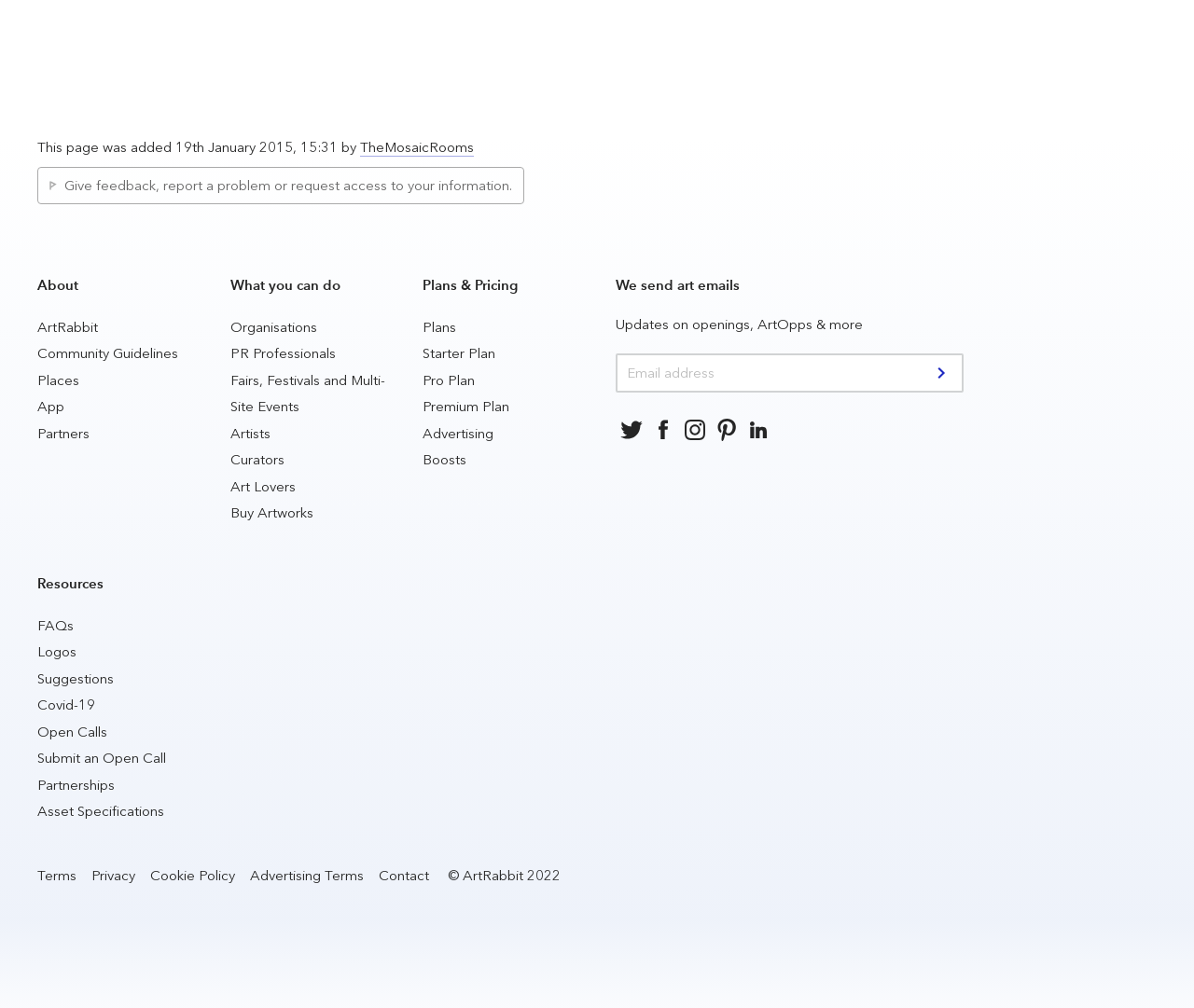Extract the bounding box coordinates for the HTML element that matches this description: "Follow us on: Instagram". The coordinates should be four float numbers between 0 and 1, i.e., [left, top, right, bottom].

[0.569, 0.411, 0.595, 0.442]